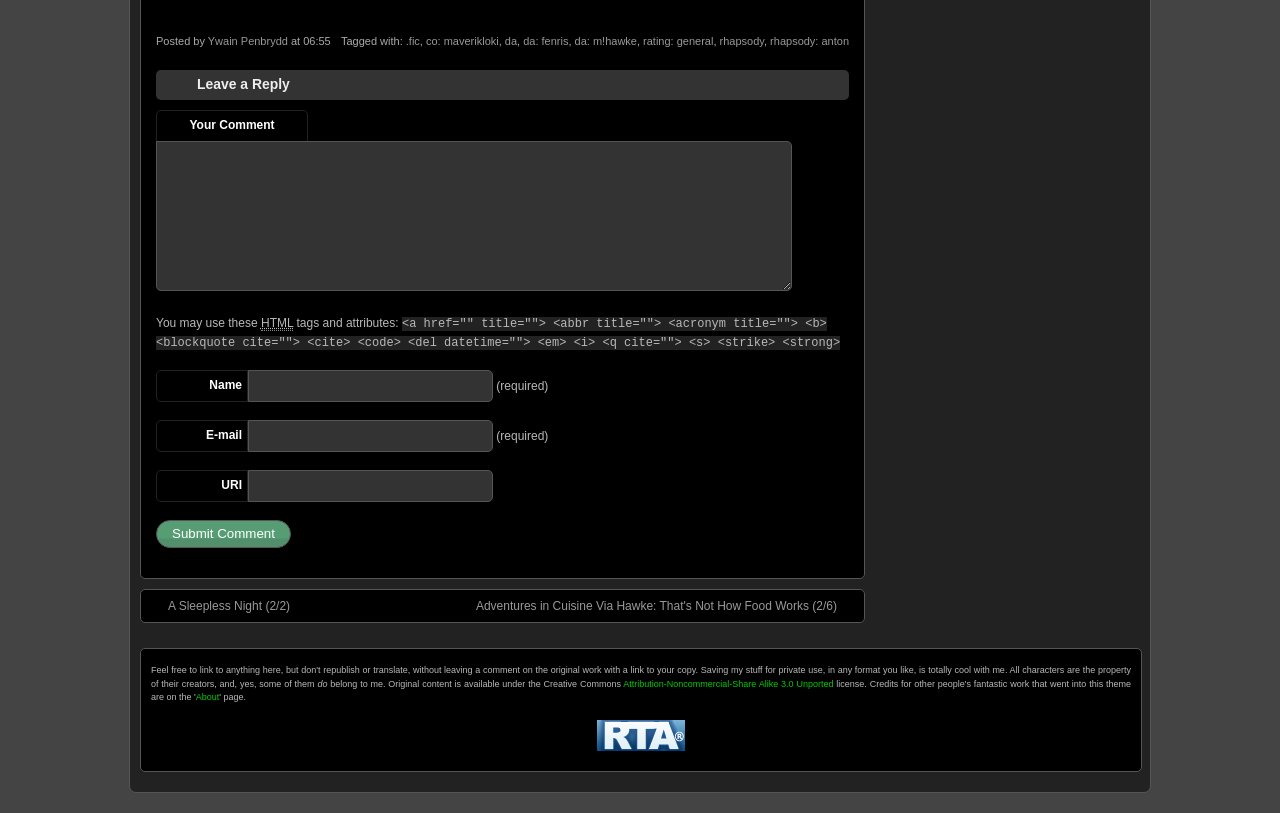Please indicate the bounding box coordinates for the clickable area to complete the following task: "Enter your comment". The coordinates should be specified as four float numbers between 0 and 1, i.e., [left, top, right, bottom].

[0.122, 0.174, 0.619, 0.358]